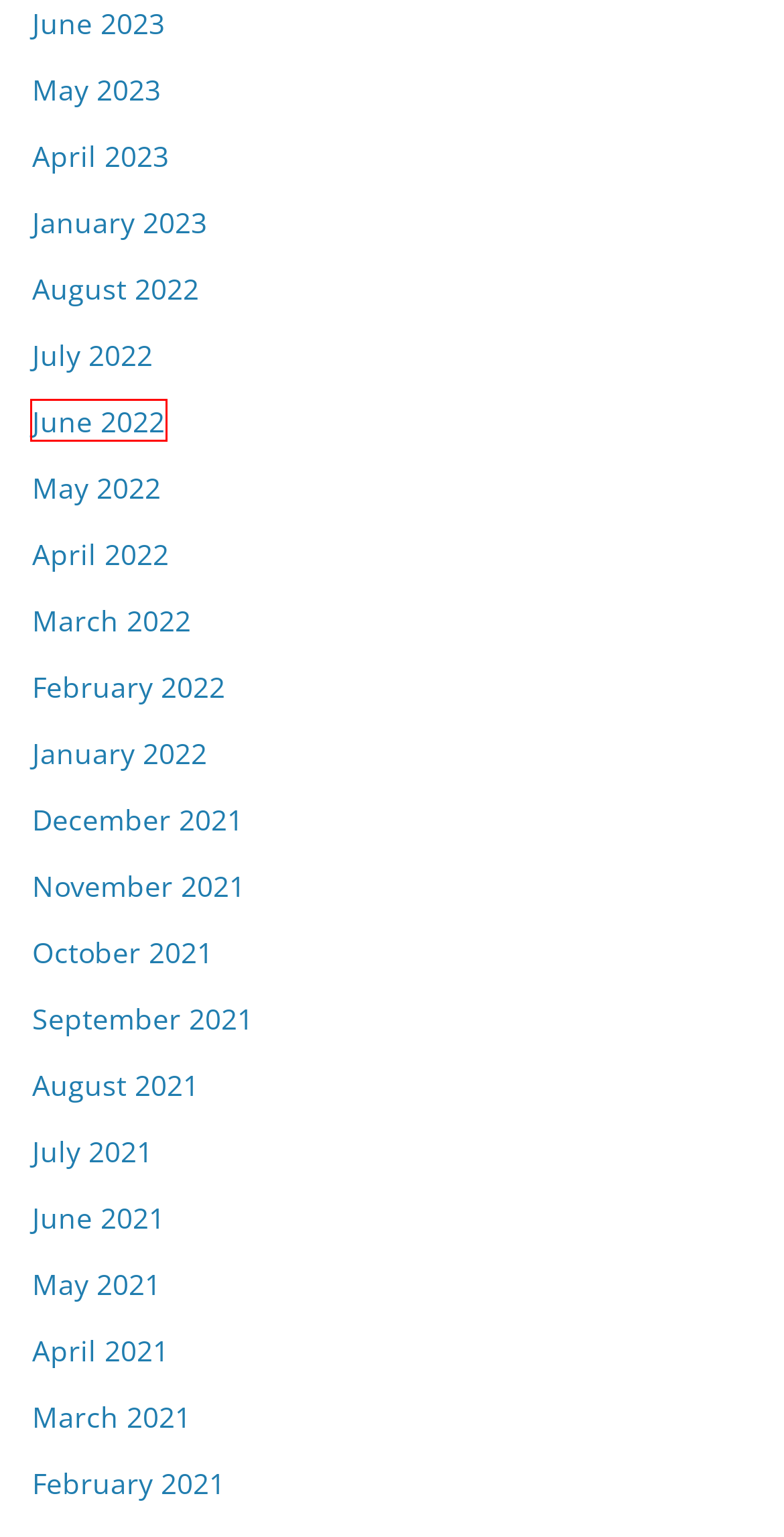With the provided screenshot showing a webpage and a red bounding box, determine which webpage description best fits the new page that appears after clicking the element inside the red box. Here are the options:
A. June, 2022 - Chris is on Infinite Earths
B. February, 2021 - Chris is on Infinite Earths
C. June, 2021 - Chris is on Infinite Earths
D. April, 2023 - Chris is on Infinite Earths
E. October, 2021 - Chris is on Infinite Earths
F. December, 2021 - Chris is on Infinite Earths
G. August, 2022 - Chris is on Infinite Earths
H. May, 2022 - Chris is on Infinite Earths

A